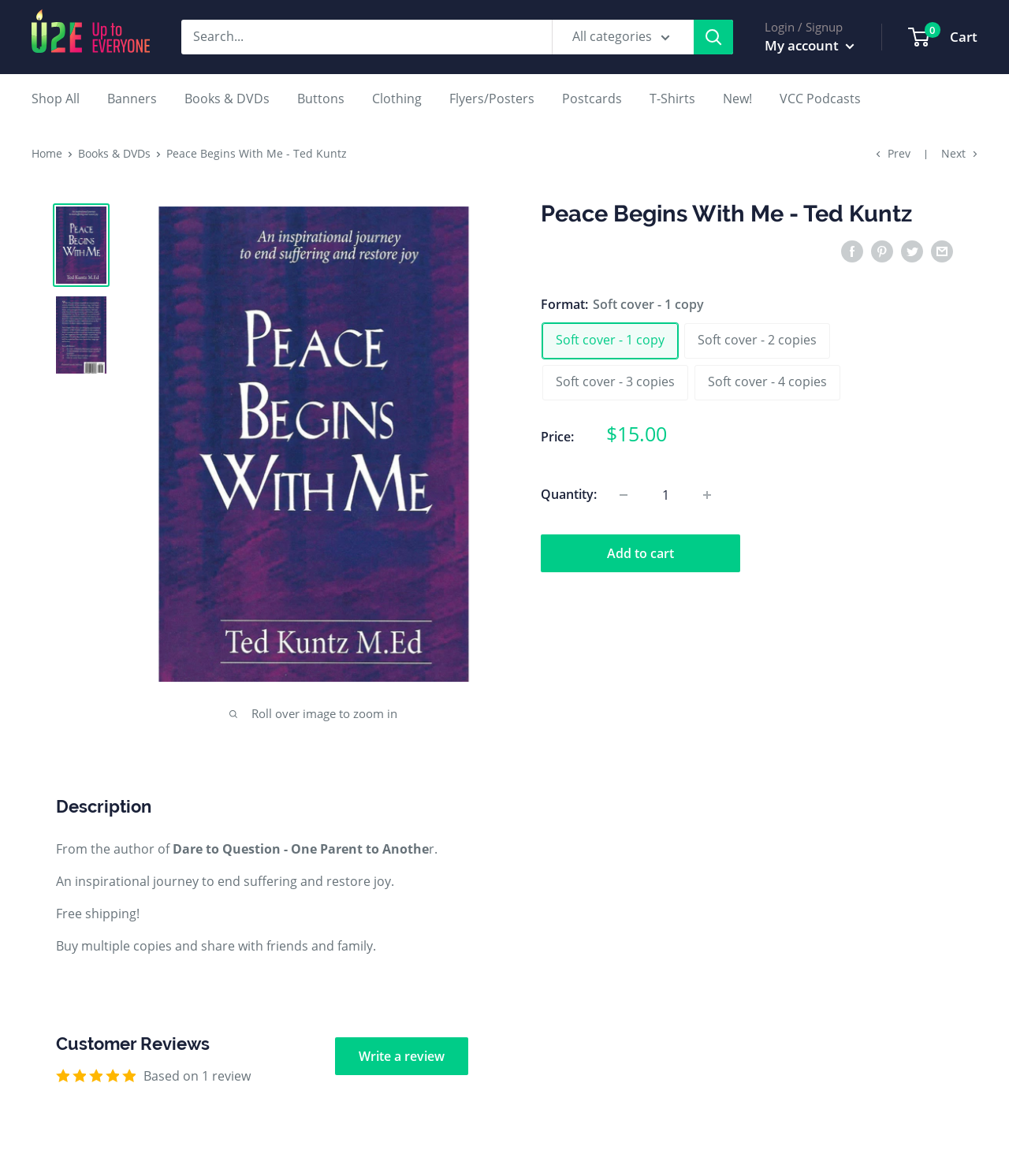Extract the primary heading text from the webpage.

Peace Begins With Me - Ted Kuntz